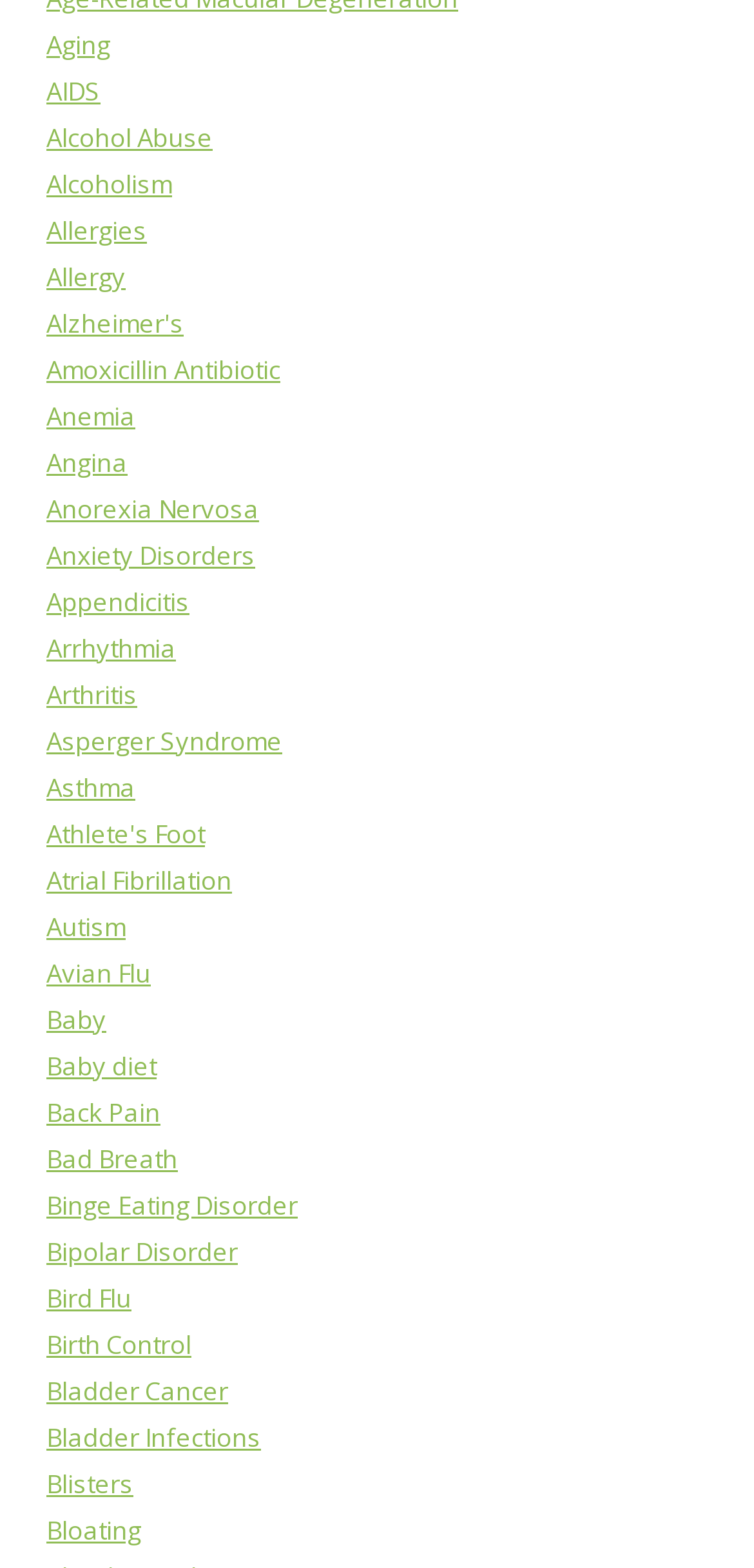How many health topics are listed?
Refer to the screenshot and respond with a concise word or phrase.

18